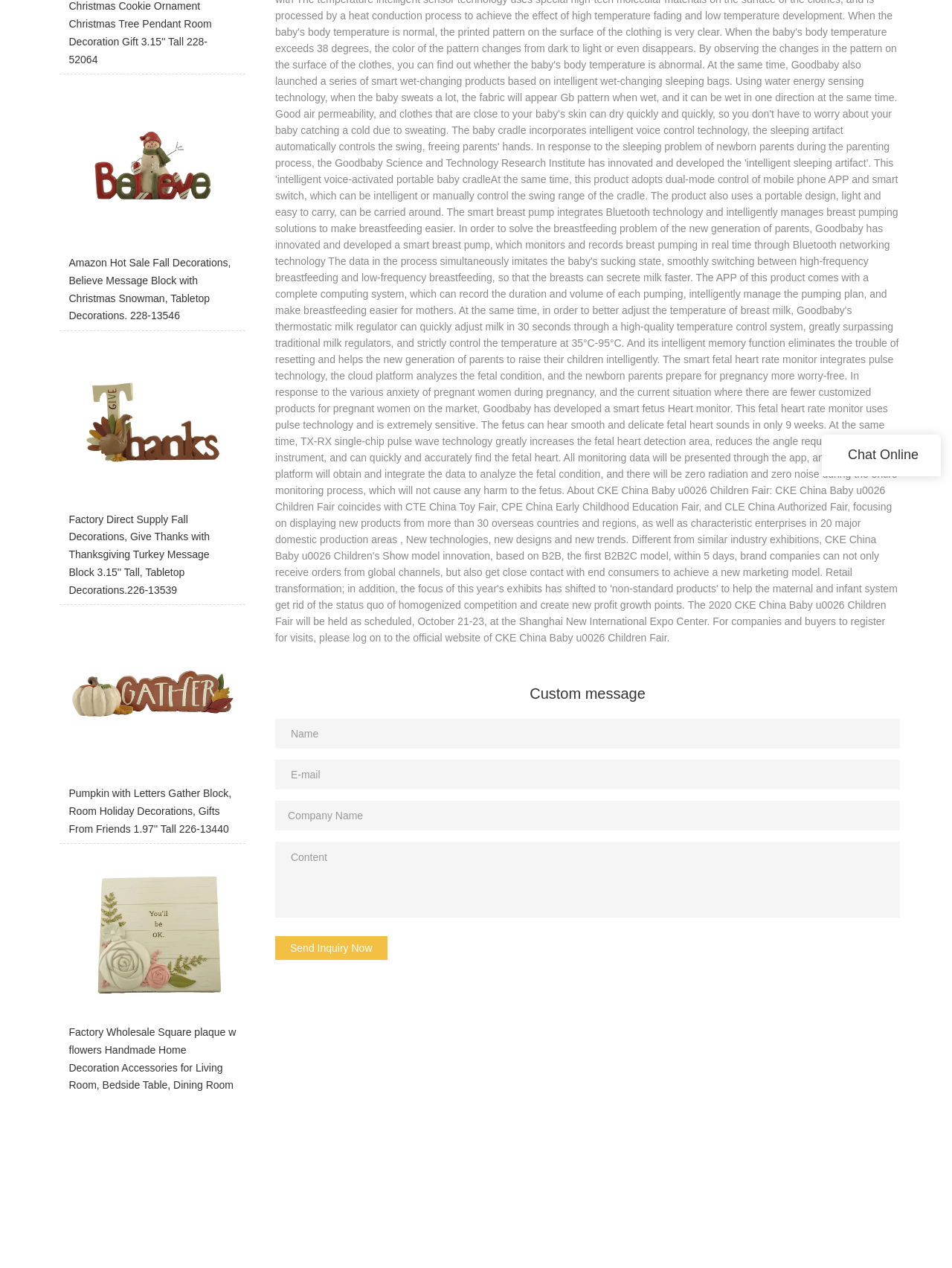Please predict the bounding box coordinates (top-left x, top-left y, bottom-right x, bottom-right y) for the UI element in the screenshot that fits the description: name="companyname" placeholder="Company Name"

[0.289, 0.632, 0.945, 0.655]